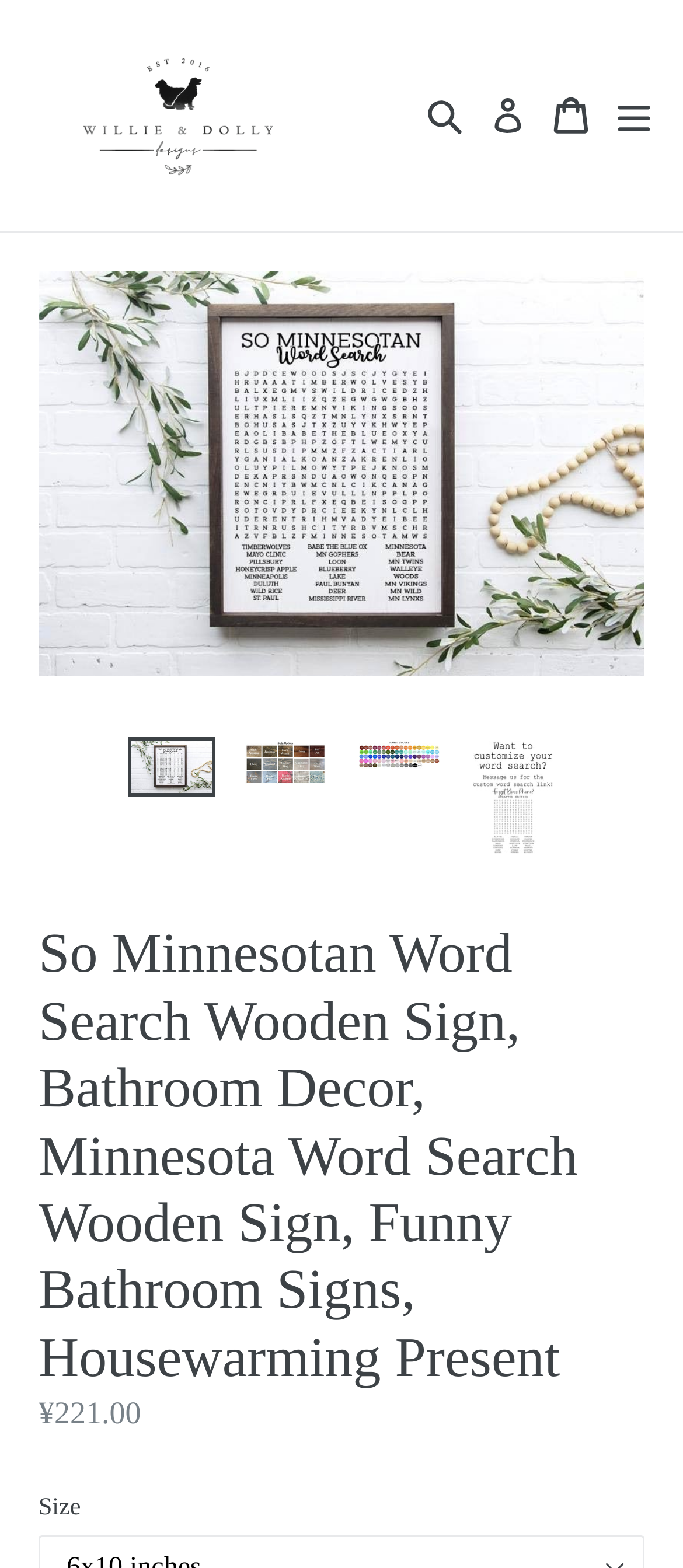Respond with a single word or phrase to the following question: What is the purpose of the sign?

Housewarming Present